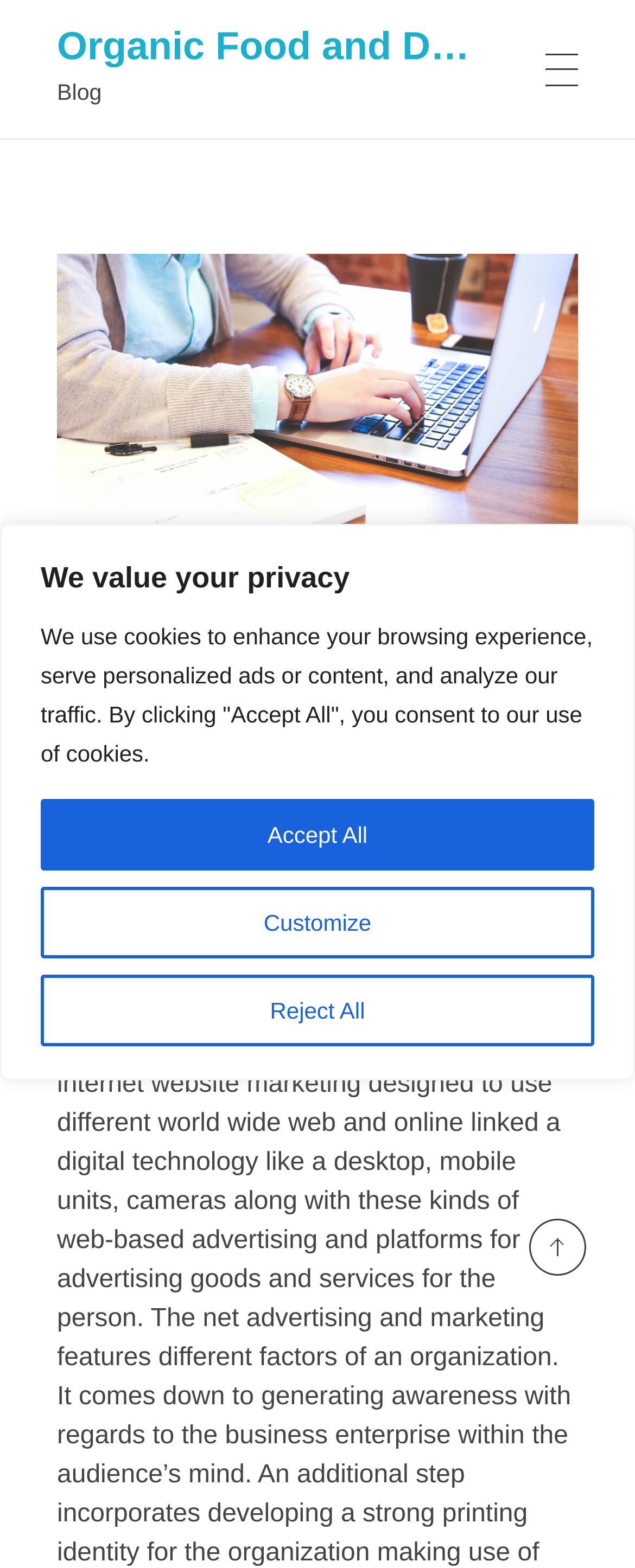Give a one-word or one-phrase response to the question: 
What is the topic of the article?

Why Website Marketing Campaigns Will Work Better